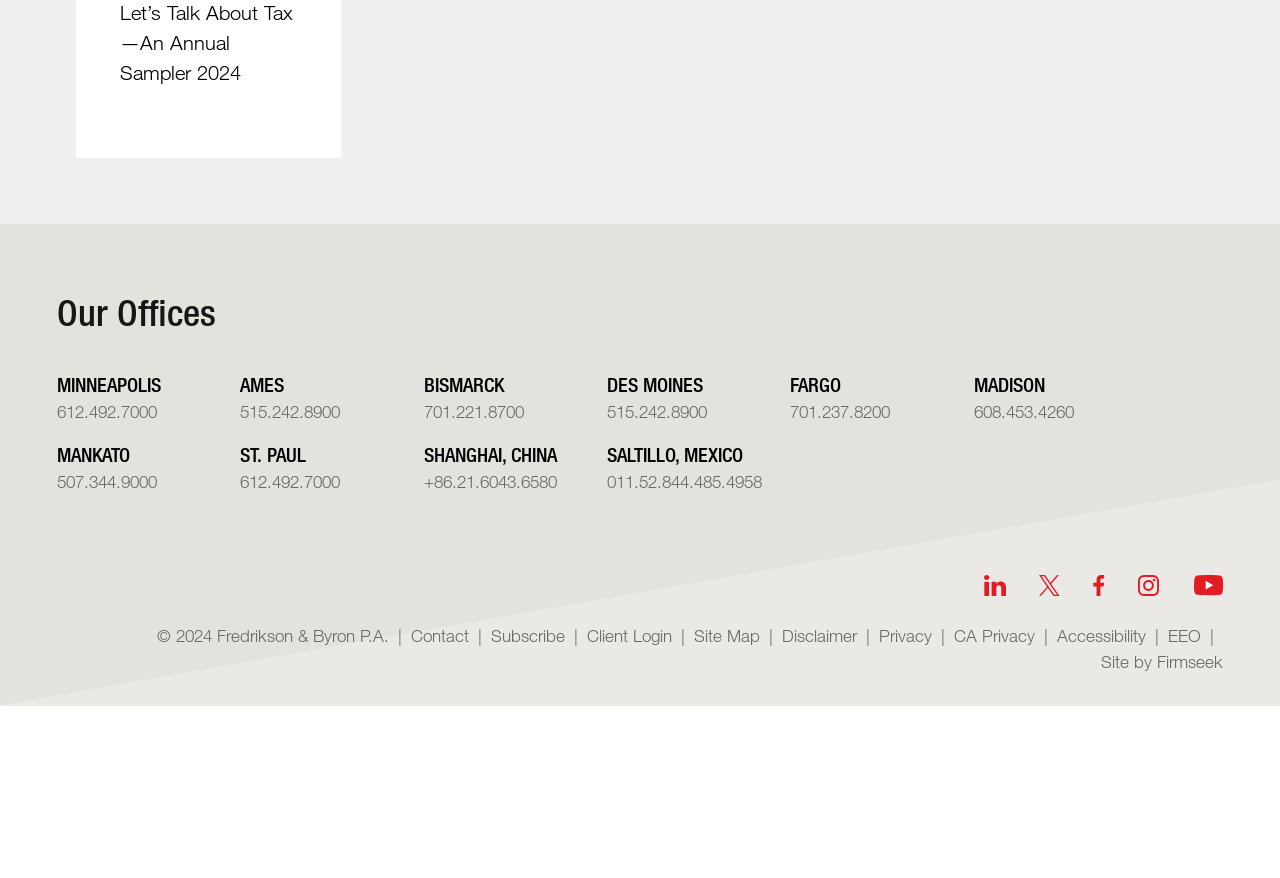Determine the bounding box coordinates of the clickable region to execute the instruction: "Go to Contact page". The coordinates should be four float numbers between 0 and 1, denoted as [left, top, right, bottom].

[0.321, 0.712, 0.366, 0.736]